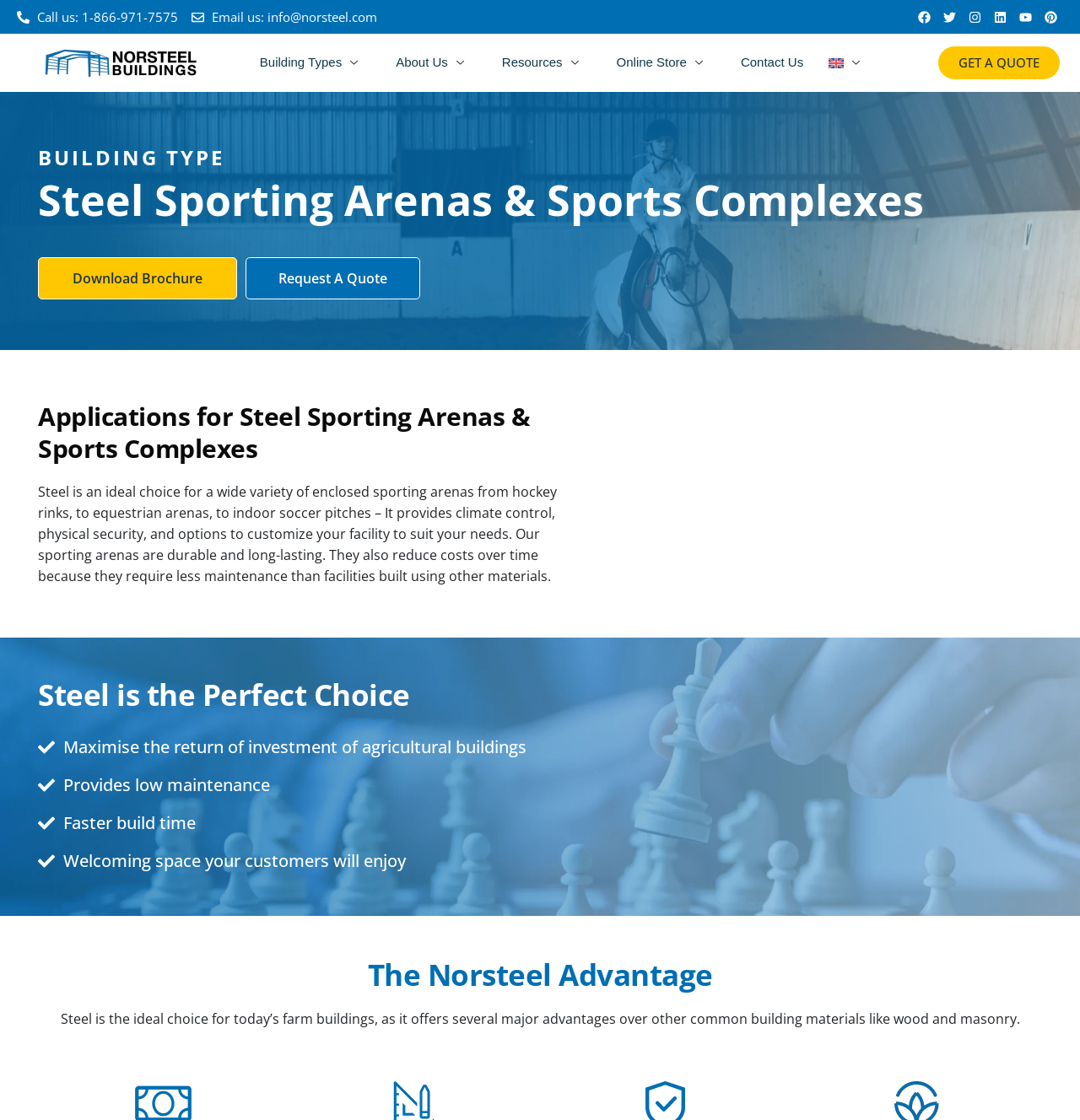Identify the bounding box coordinates of the HTML element based on this description: "Request A Quote".

[0.227, 0.23, 0.389, 0.267]